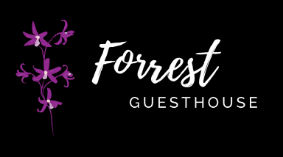What type of font is used for the word 'GUESTHOUSE'?
Using the image as a reference, answer the question with a short word or phrase.

Clean, modern font